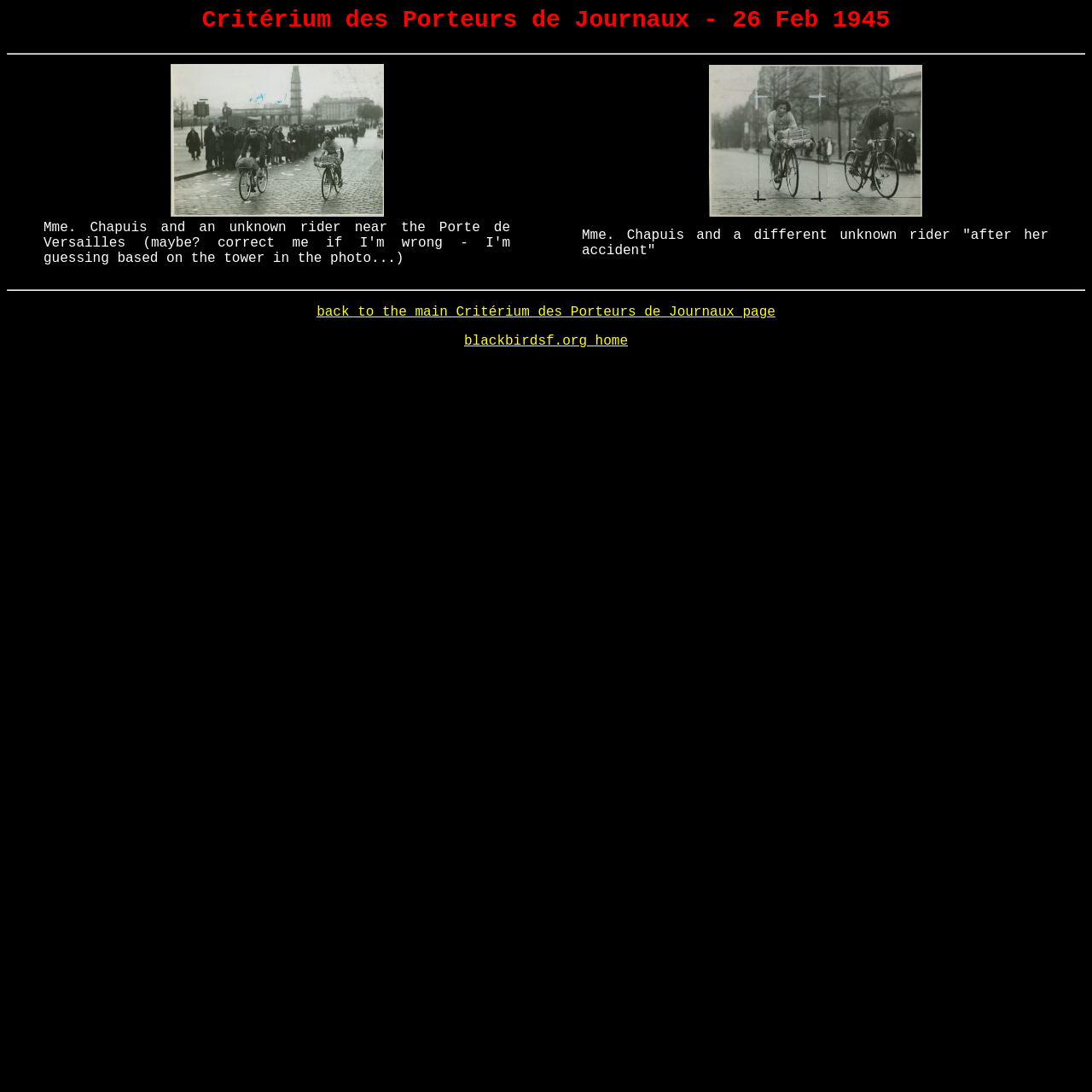Provide a short, one-word or phrase answer to the question below:
What is the event depicted in the webpage?

Critérium des Porteurs de Journaux